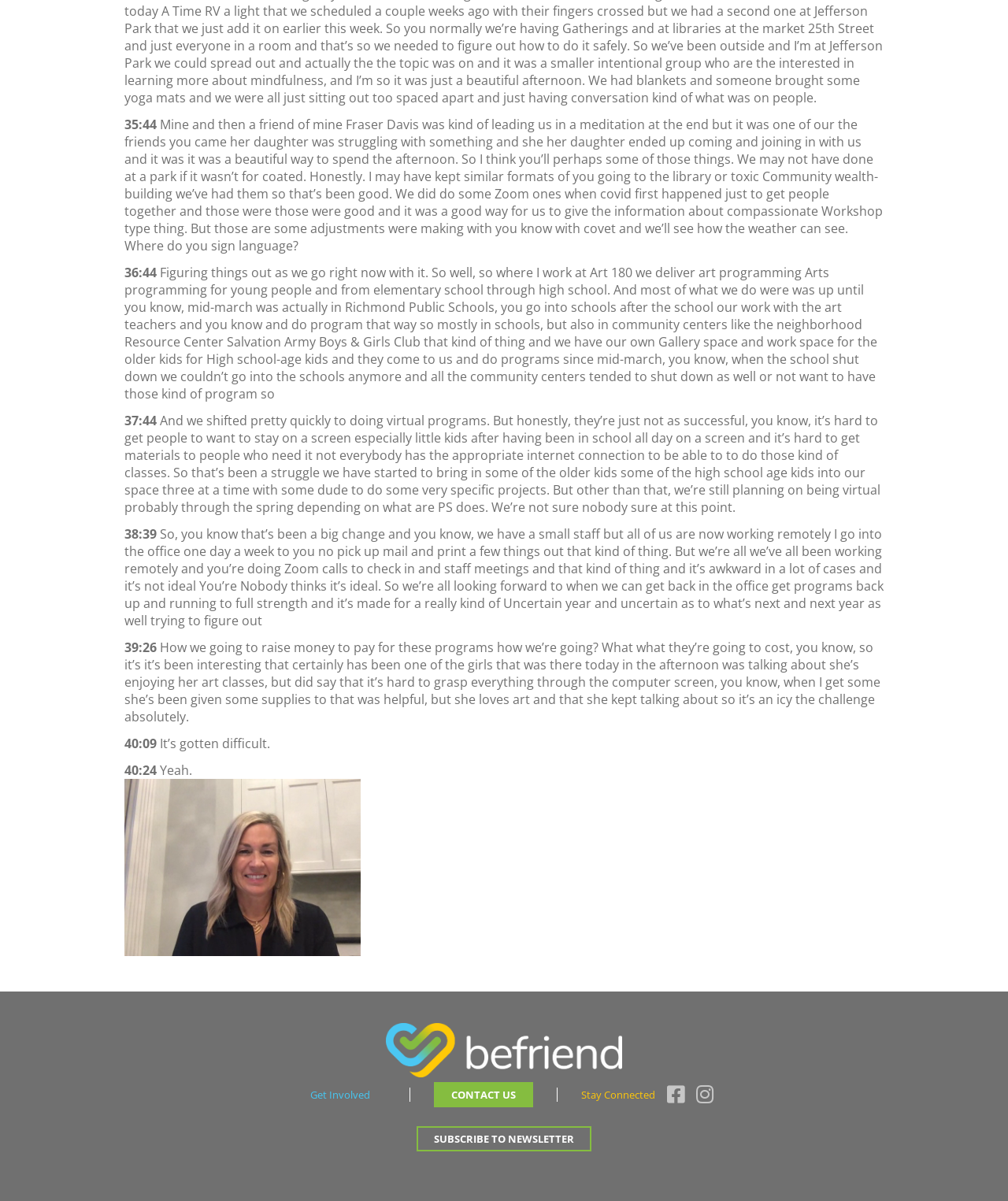Find the bounding box coordinates for the UI element whose description is: "alt="Befriend"". The coordinates should be four float numbers between 0 and 1, in the format [left, top, right, bottom].

[0.383, 0.852, 0.617, 0.9]